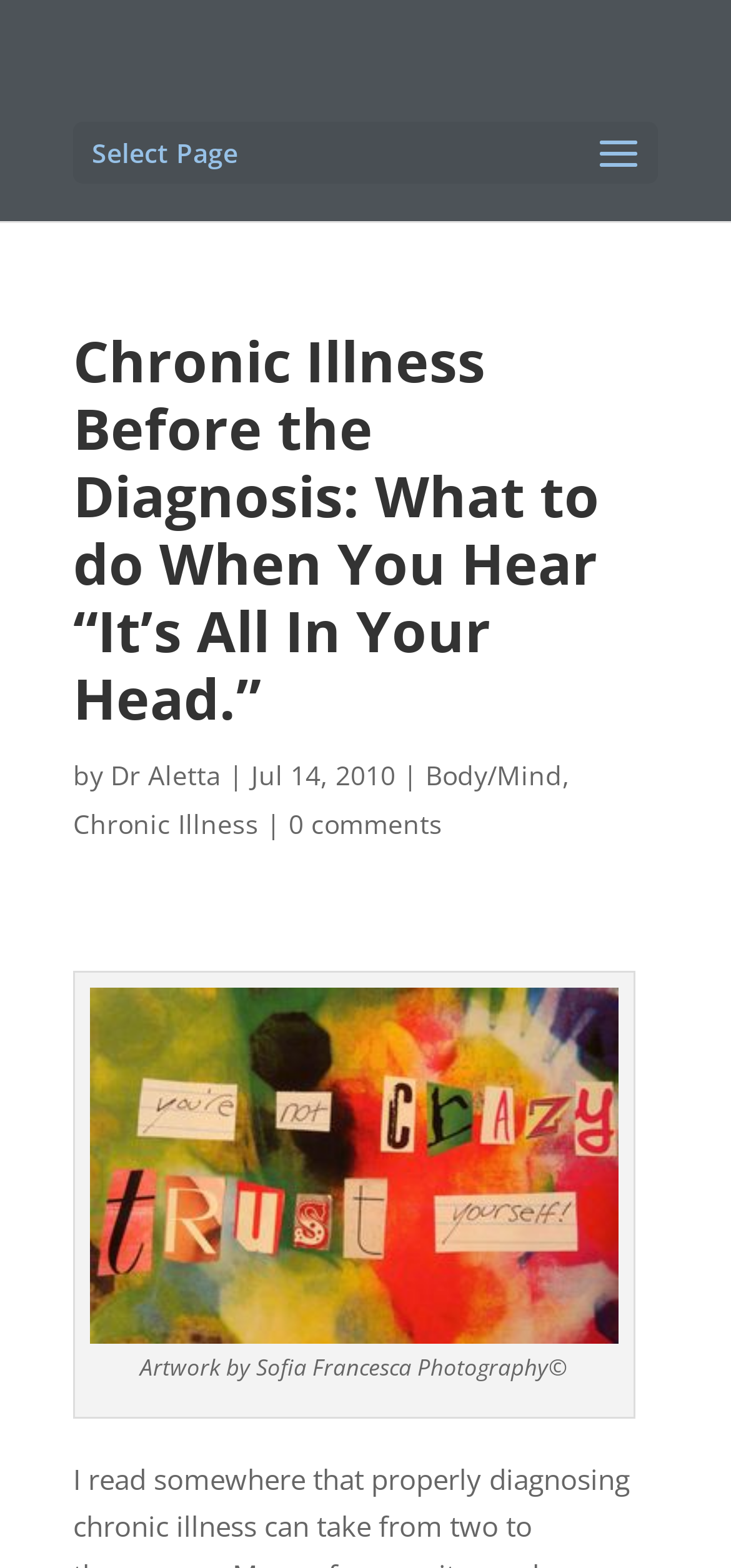Give a short answer to this question using one word or a phrase:
What is the name of the photographer of the artwork?

Sofia Francesca Photography